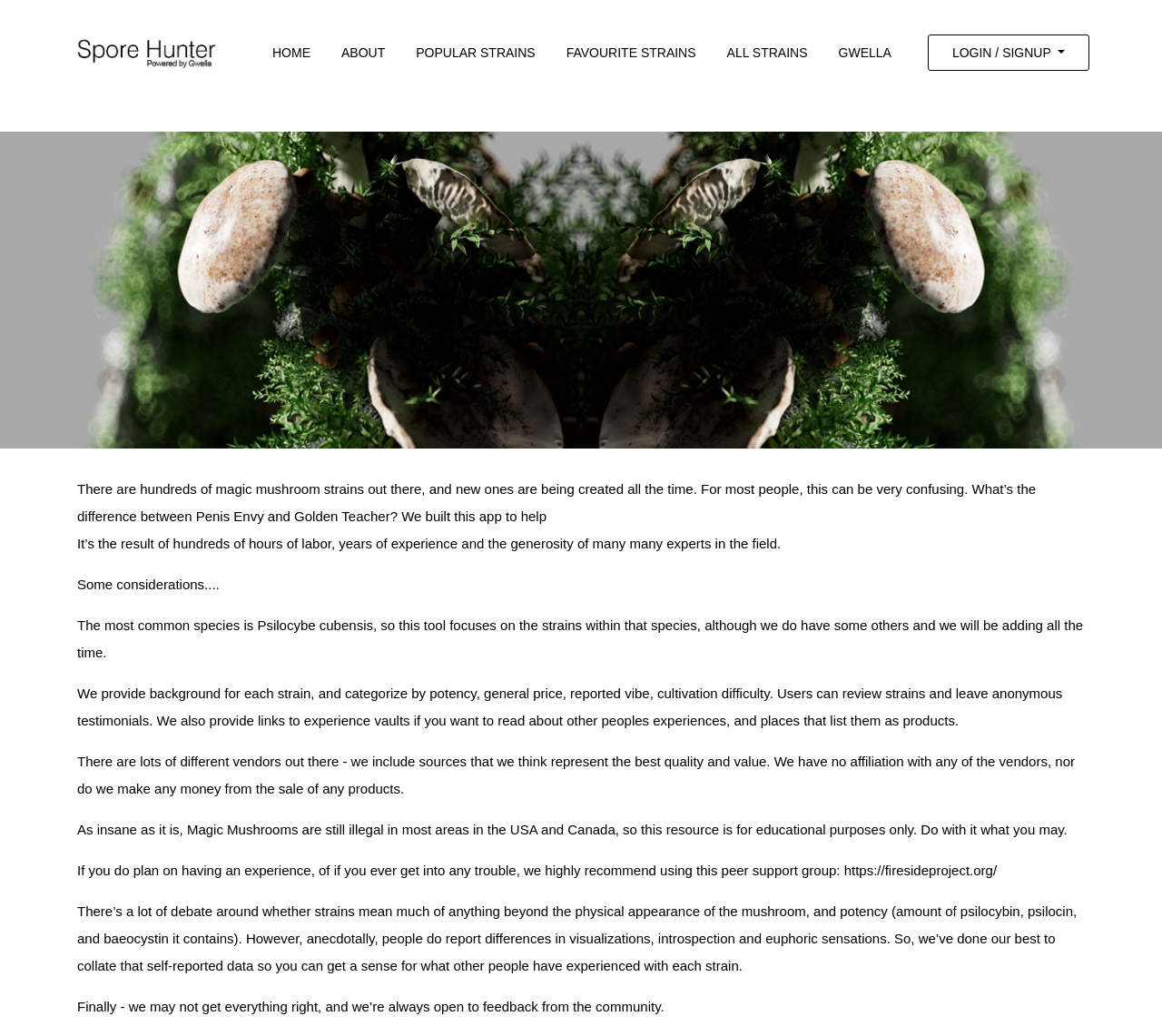Why is the website only for educational purposes?
Please look at the screenshot and answer using one word or phrase.

Because magic mushrooms are illegal